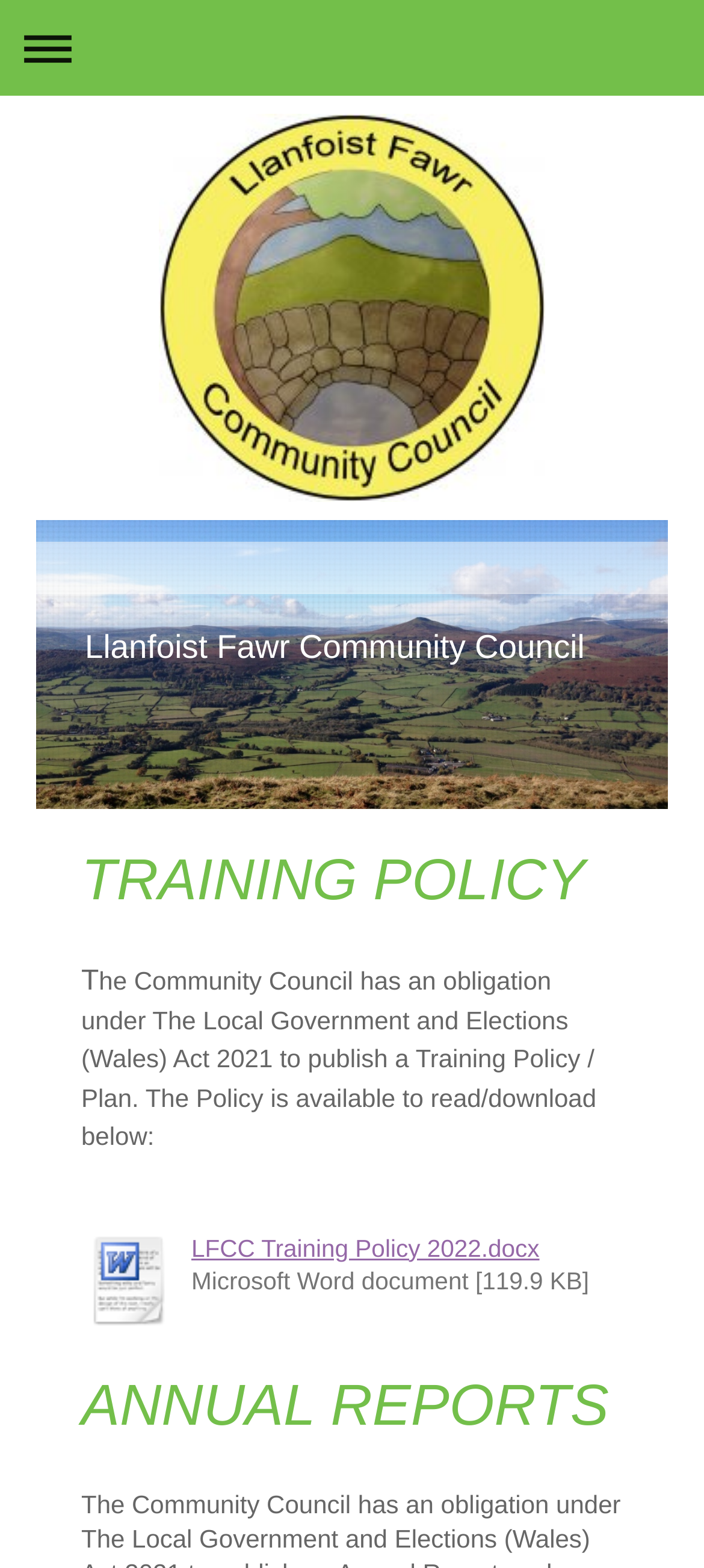What is the size of the LFCC Training Policy 2022 document?
Please use the image to deliver a detailed and complete answer.

I found the answer by looking at the text next to the link 'LFCC Training Policy 2022.docx', which says 'Microsoft Word document [119.9 KB]'. This suggests that the size of the document is 119.9 kilobytes.